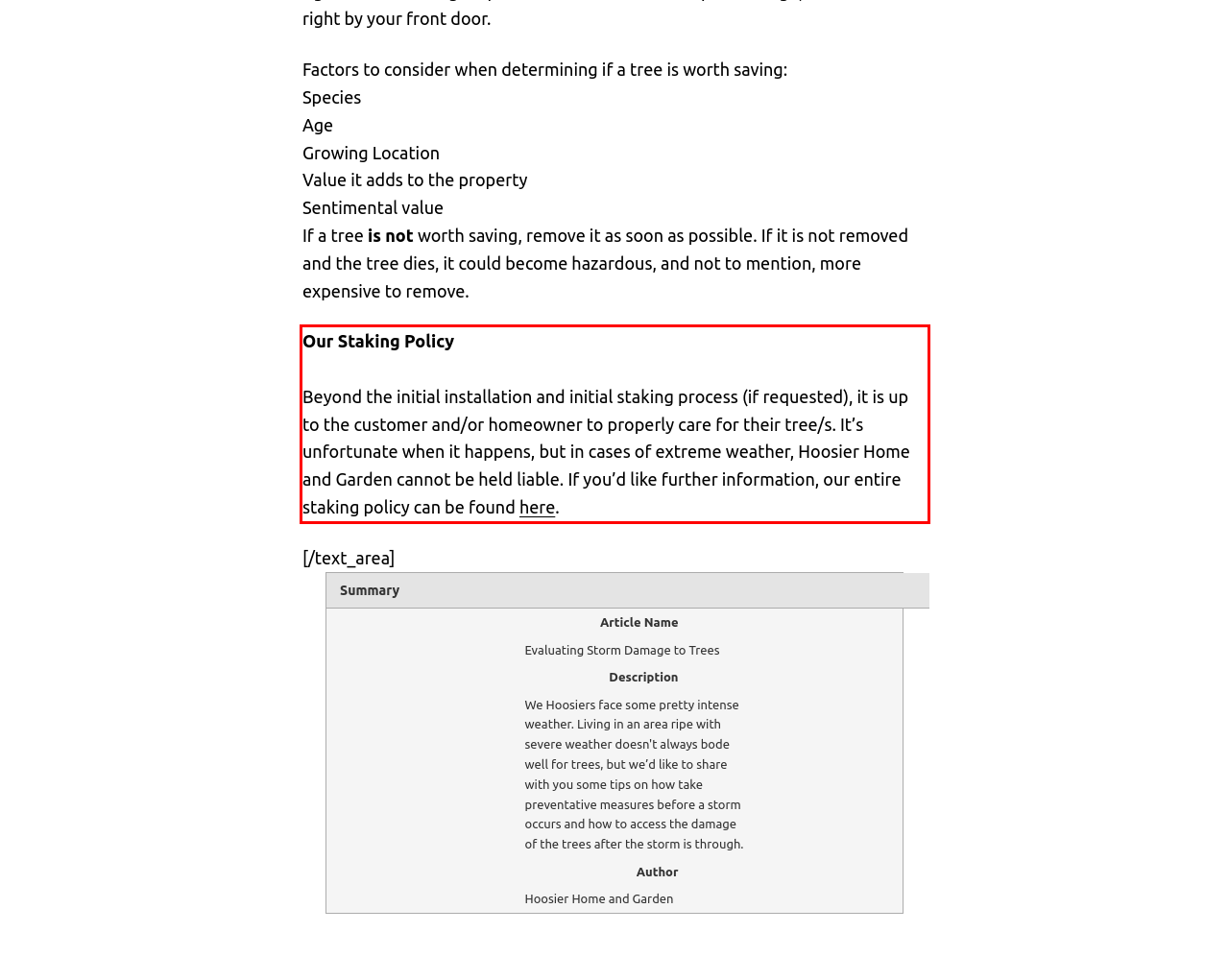You have a screenshot with a red rectangle around a UI element. Recognize and extract the text within this red bounding box using OCR.

Our Staking Policy Beyond the initial installation and initial staking process (if requested), it is up to the customer and/or homeowner to properly care for their tree/s. It’s unfortunate when it happens, but in cases of extreme weather, Hoosier Home and Garden cannot be held liable. If you’d like further information, our entire staking policy can be found here.